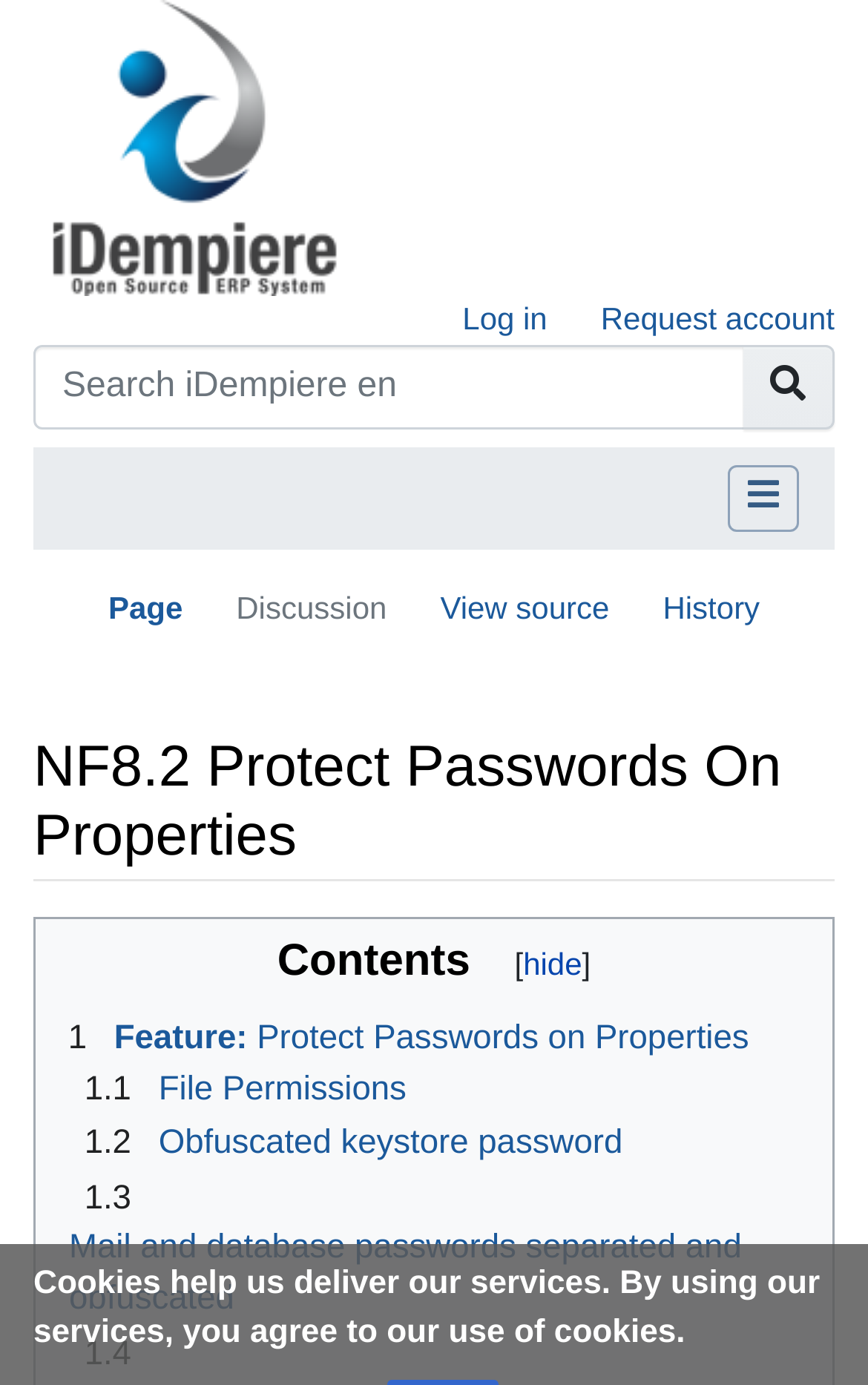What is the purpose of cookies on this website?
Refer to the screenshot and deliver a thorough answer to the question presented.

According to the static text at the bottom of the webpage, 'Cookies help us deliver our services. By using our services, you agree to our use of cookies.' This implies that the purpose of cookies on this website is to deliver services.